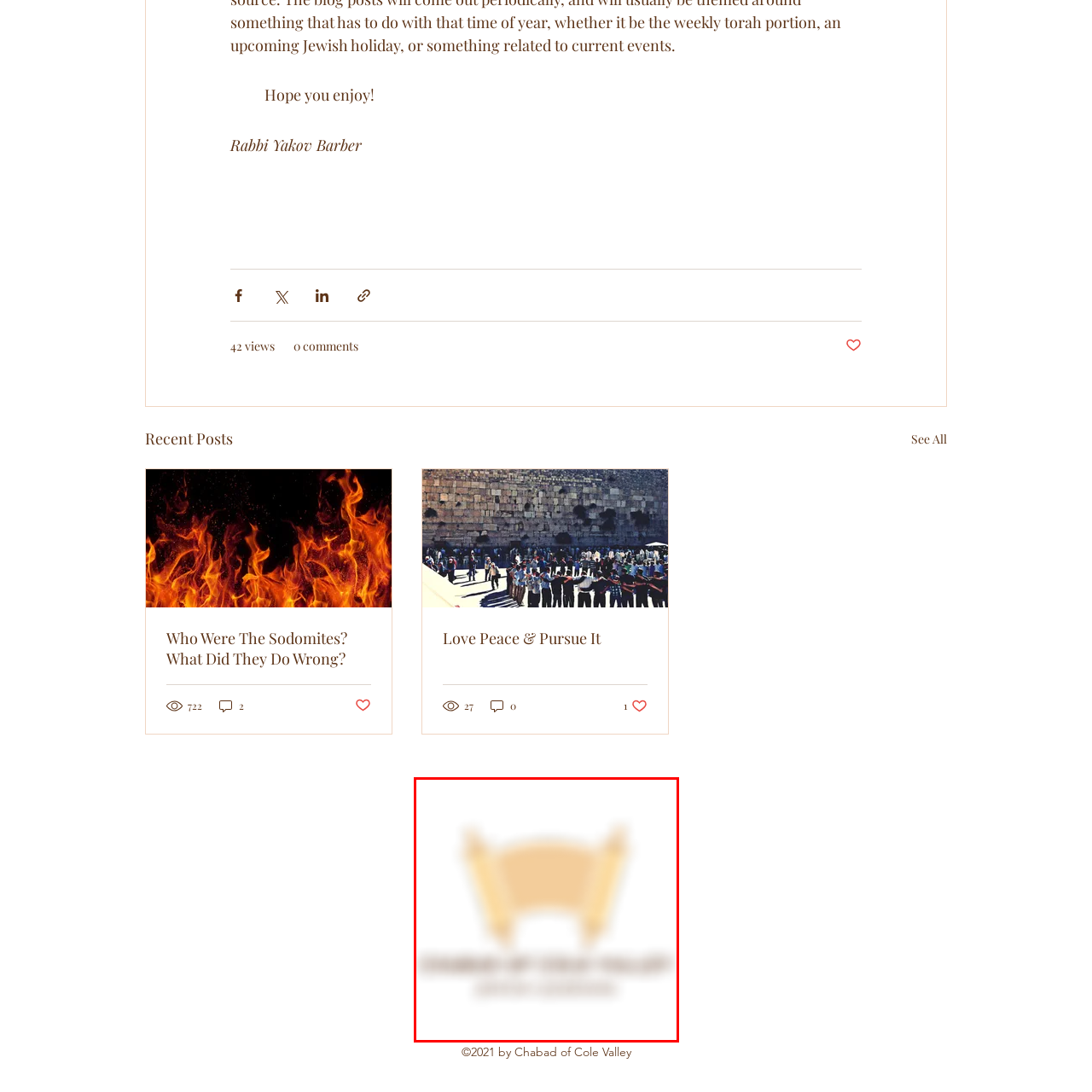Generate a detailed description of the content found inside the red-outlined section of the image.

The image features the logo of Chabad of Cole Valley, an organization dedicated to Jewish learning and community engagement. The design incorporates symbolic elements, likely representing Jewish traditions or values, in soft hues of beige and cream. Prominently featured is the name "Chabad of Cole Valley," underscored by the phrase "Jewish Learning," emphasizing the organization's focus on education and spiritual growth within the Jewish community. This logo reflects a warm and inviting visual identity, aligning with the organization's mission to foster a sense of belonging and knowledge among its members.